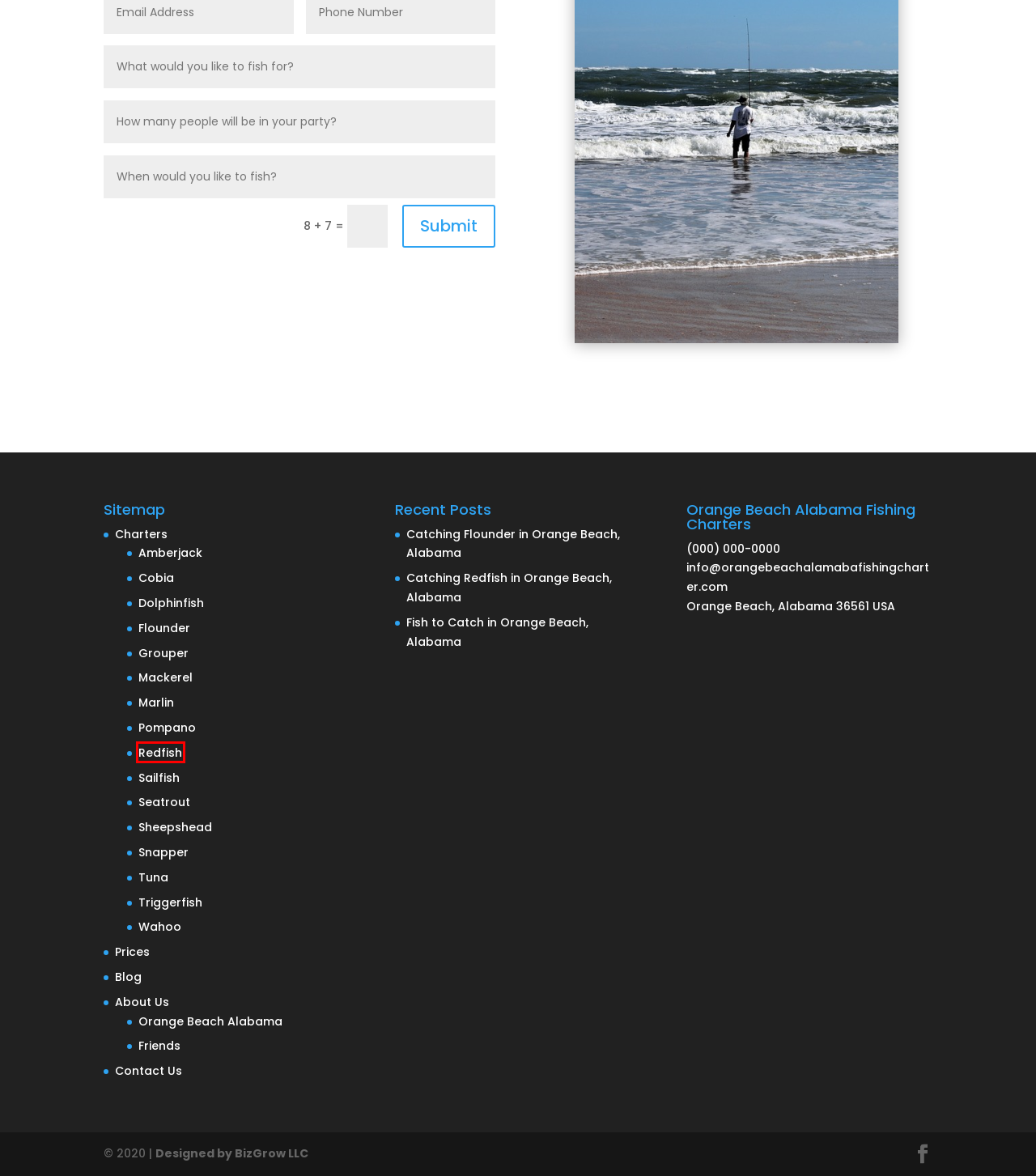With the provided webpage screenshot containing a red bounding box around a UI element, determine which description best matches the new webpage that appears after clicking the selected element. The choices are:
A. Low-cost Digital Marketing for Local Businesses - BizGrow Marketing
B. Orange Beach Alabama Dolphinfish Fishing Charters - Orange Beach Alabama Fishing Charters
C. Orange Beach Alabama Sheepshead Fishing Charters - Orange Beach Alabama Fishing Charters
D. Orange Beach Alabama Seatrout Fishing Charters - Orange Beach Alabama Fishing Charters
E. Orange Beach Alabama Grouper Fishing Charters - Orange Beach Alabama Fishing Charters
F. Orange Beach Alabama Snapper Fishing Charters - Orange Beach Alabama Fishing Charters
G. Orange Beach Alabama Wahoo Fishing Charters - Orange Beach Alabama Fishing Charters
H. Orange Beach Alabama Redfish Fishing Charters - Orange Beach Alabama Fishing Charters

H